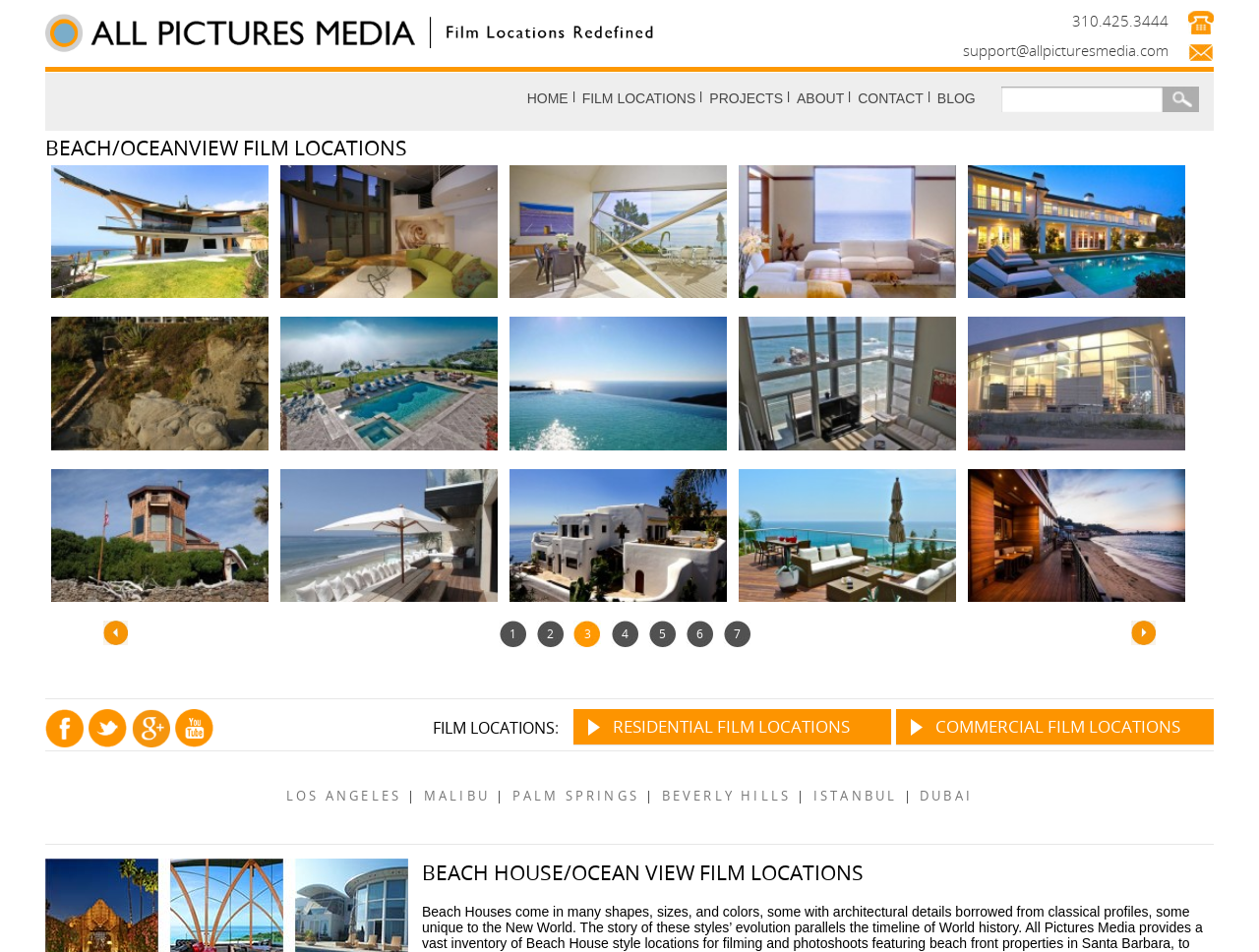What social media platforms can you follow All Pictures Media on?
Based on the screenshot, answer the question with a single word or phrase.

Facebook, Twitter, Google+, Youtube